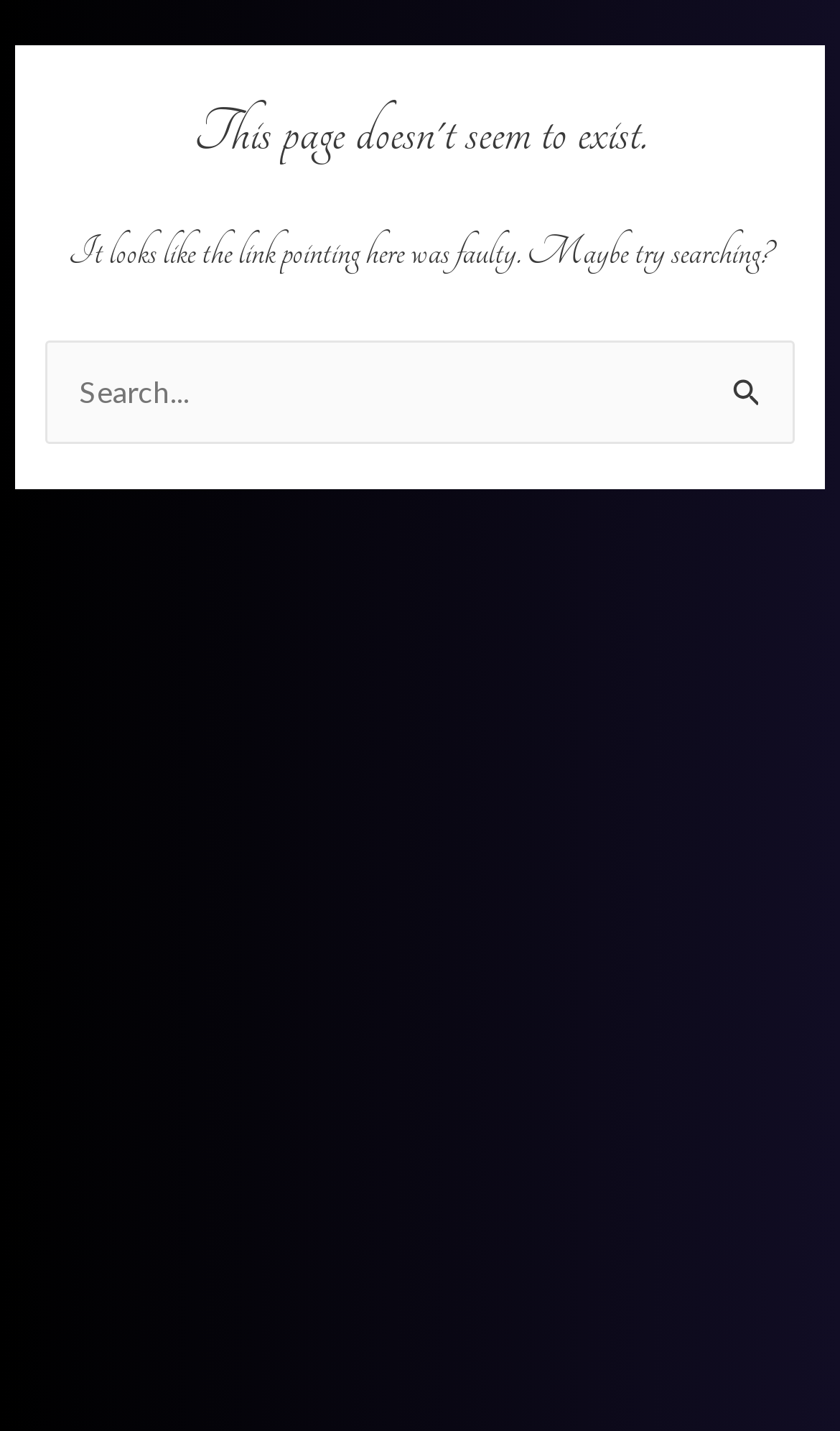Locate and provide the bounding box coordinates for the HTML element that matches this description: "parent_node: Search for: value="Search"".

[0.831, 0.237, 0.946, 0.297]